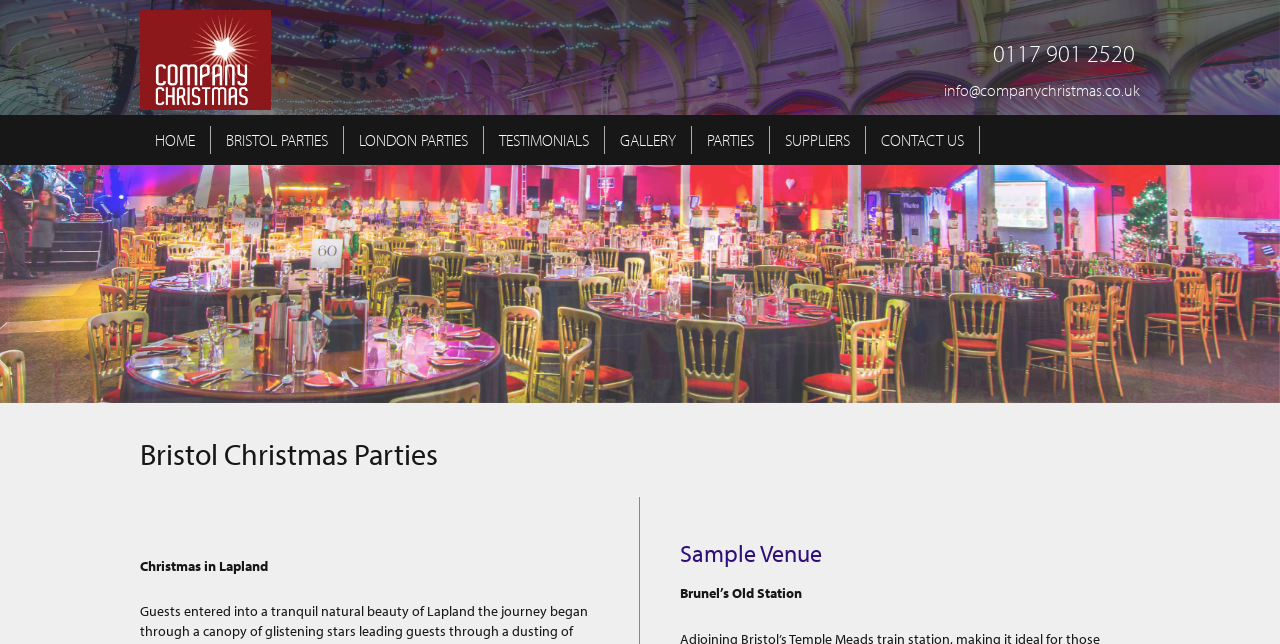Identify the bounding box coordinates of the area that should be clicked in order to complete the given instruction: "View Bristol party details". The bounding box coordinates should be four float numbers between 0 and 1, i.e., [left, top, right, bottom].

[0.165, 0.196, 0.269, 0.239]